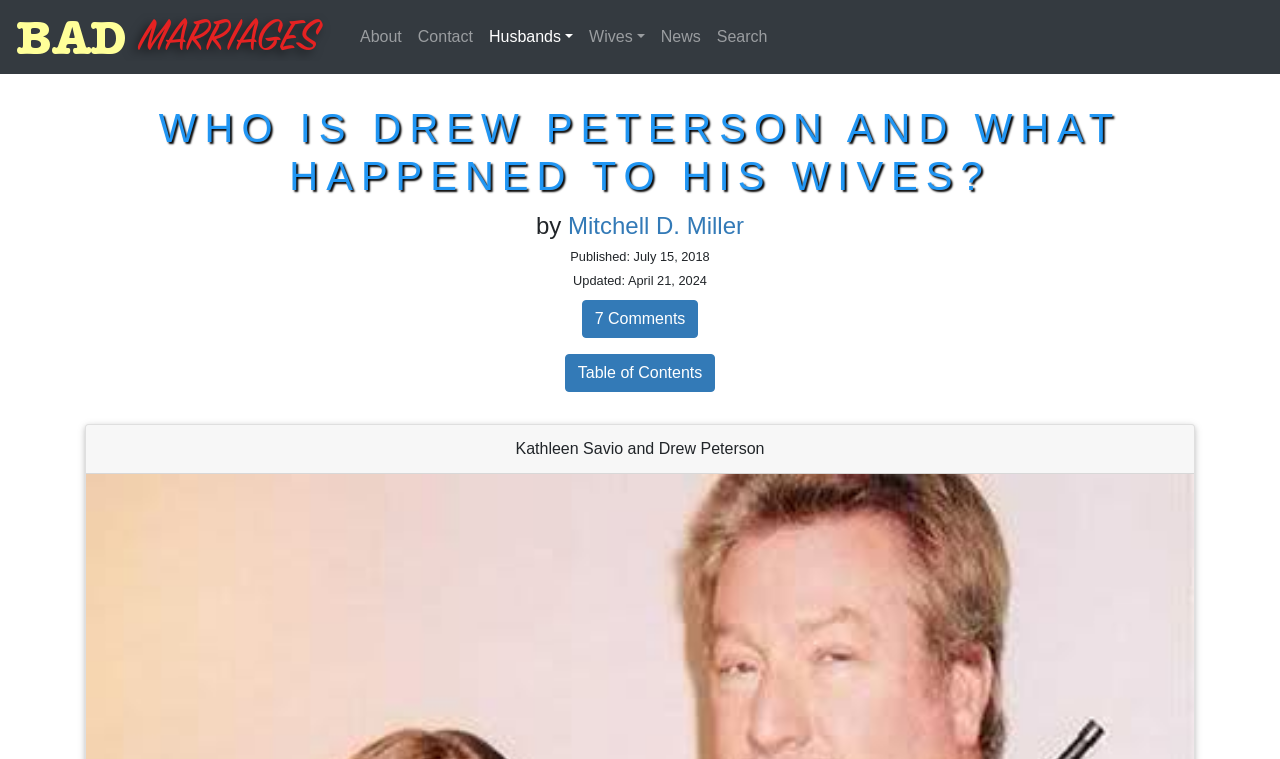Please locate the bounding box coordinates of the element's region that needs to be clicked to follow the instruction: "go to the 'About' page". The bounding box coordinates should be provided as four float numbers between 0 and 1, i.e., [left, top, right, bottom].

[0.275, 0.022, 0.32, 0.075]